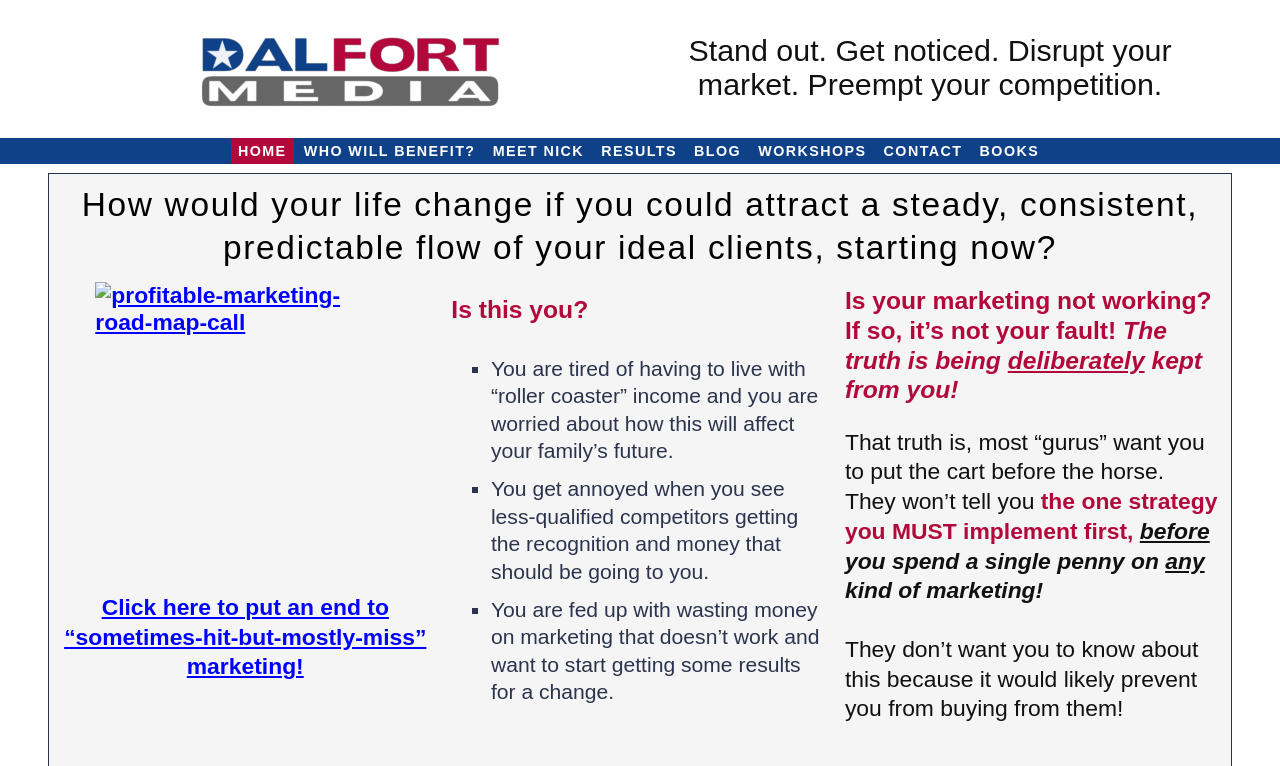What is the name of the person mentioned on the webpage?
Based on the screenshot, respond with a single word or phrase.

Nick Nichols